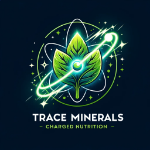What surrounds the leaf in the logo?
Using the image as a reference, answer the question in detail.

The leaf is surrounded by a circular motif that represents an atom, with glowing electrons orbiting around it, conveying a sense of charged energy and nutrition.